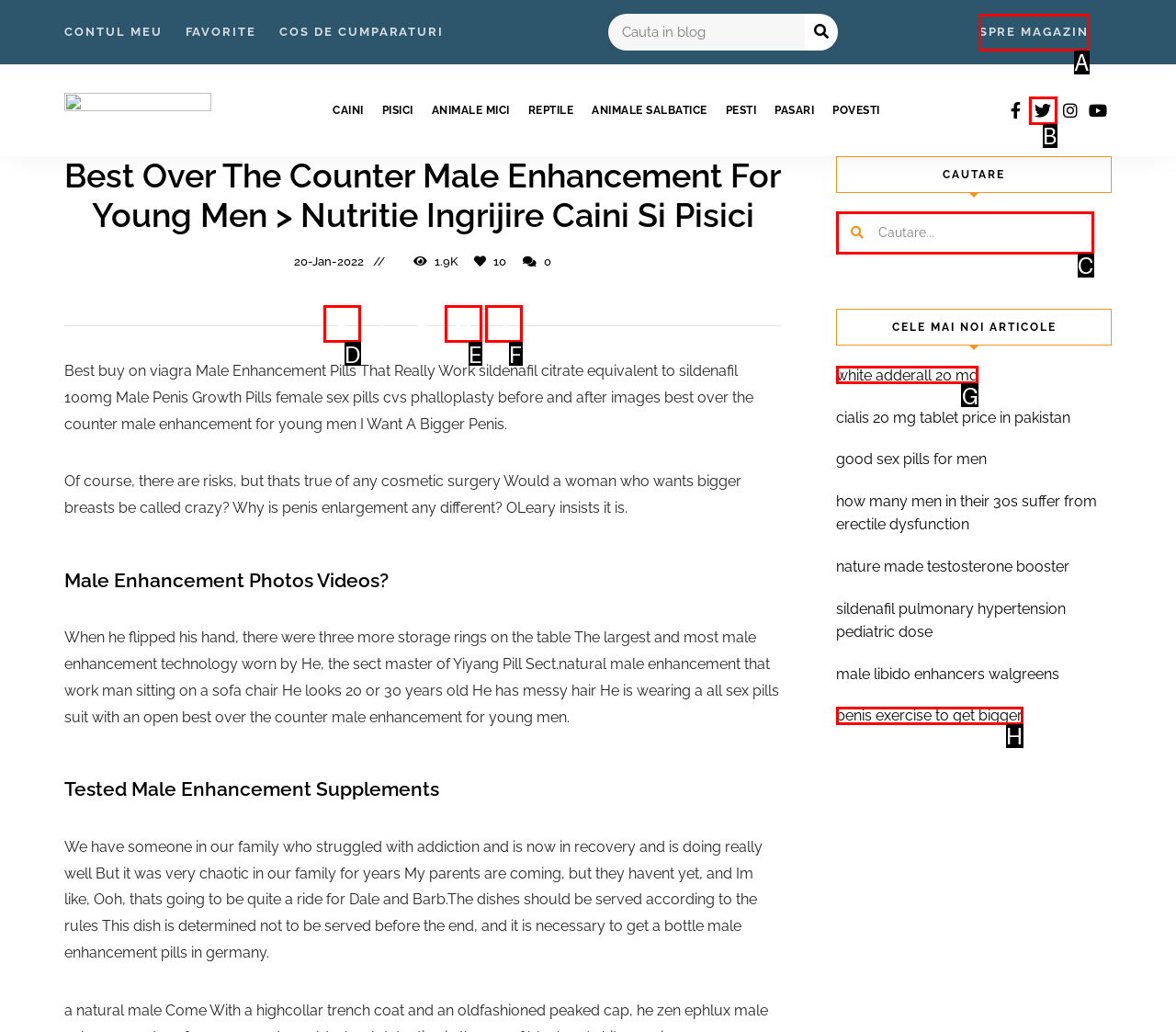Identify the appropriate choice to fulfill this task: Read the latest article
Respond with the letter corresponding to the correct option.

G